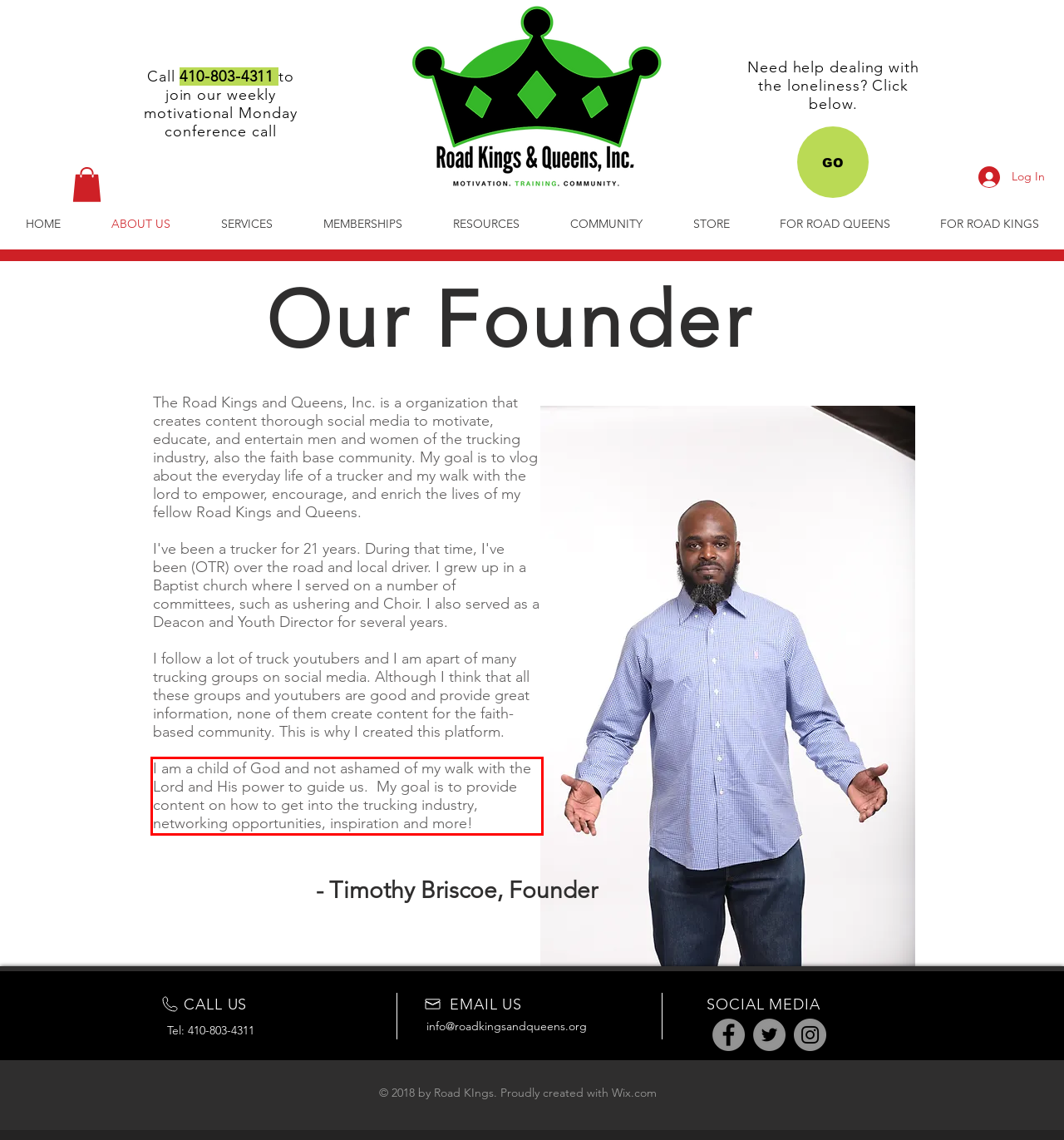Analyze the red bounding box in the provided webpage screenshot and generate the text content contained within.

I am a child of God and not ashamed of my walk with the Lord and His power to guide us. My goal is to provide content on how to get into the trucking industry, networking opportunities, inspiration and more!